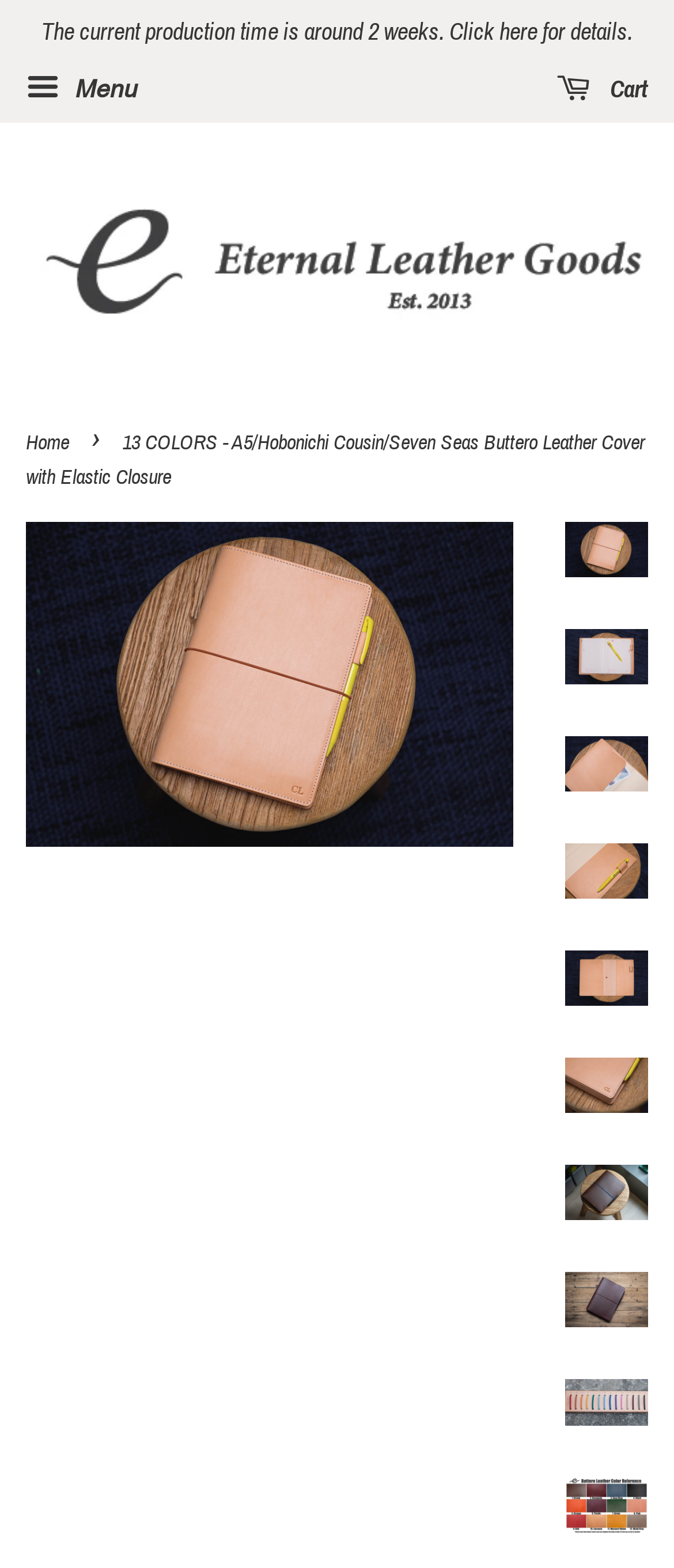How many colors are available for the leather cover?
Refer to the image and offer an in-depth and detailed answer to the question.

I found the information about the number of colors available by looking at the top section of the webpage, where the product description is typically located. The text '14 colors' is mentioned, indicating that the leather cover is available in 14 different colors.